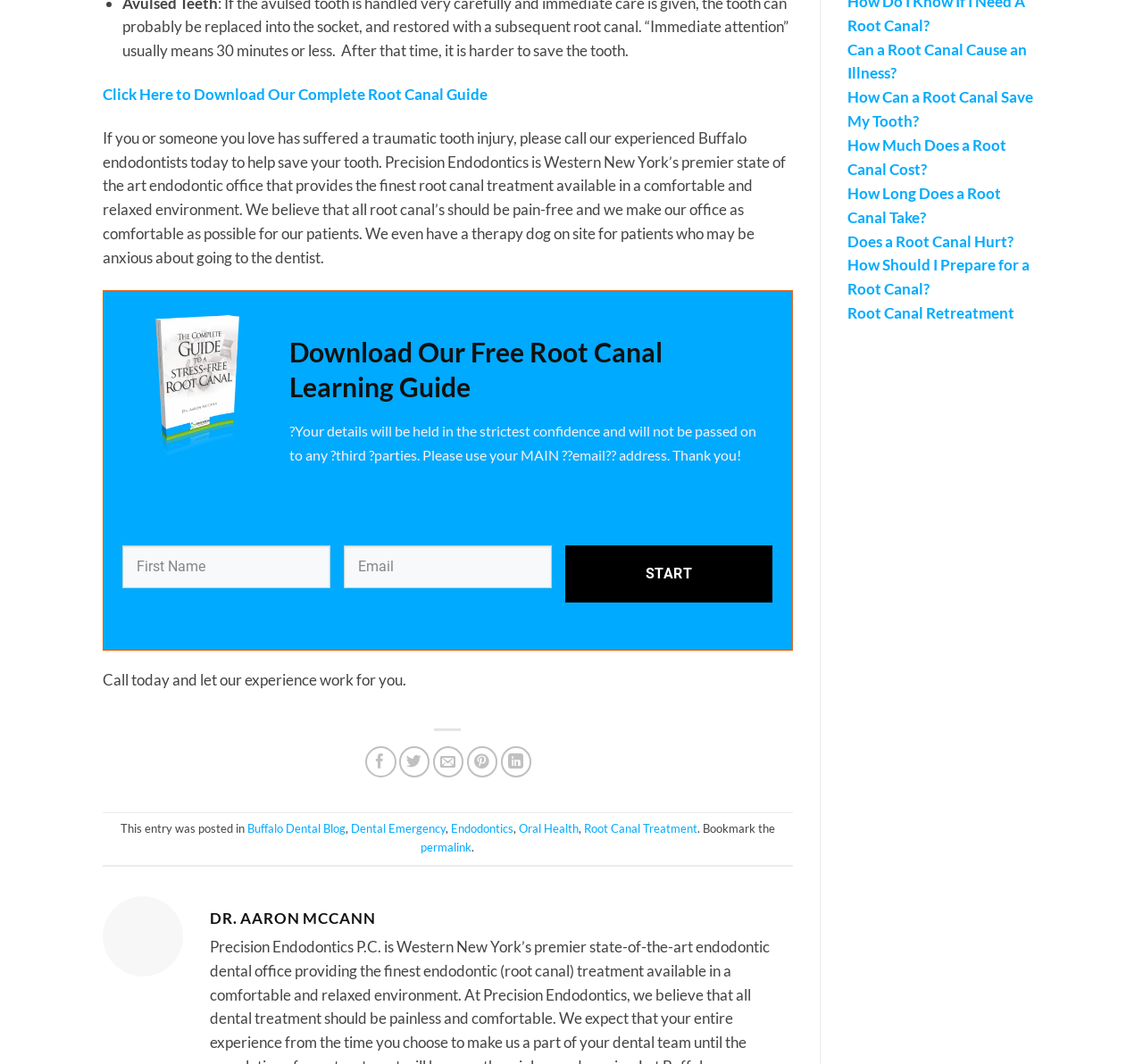Determine the bounding box coordinates for the clickable element to execute this instruction: "Click on 'Campus News'". Provide the coordinates as four float numbers between 0 and 1, i.e., [left, top, right, bottom].

None